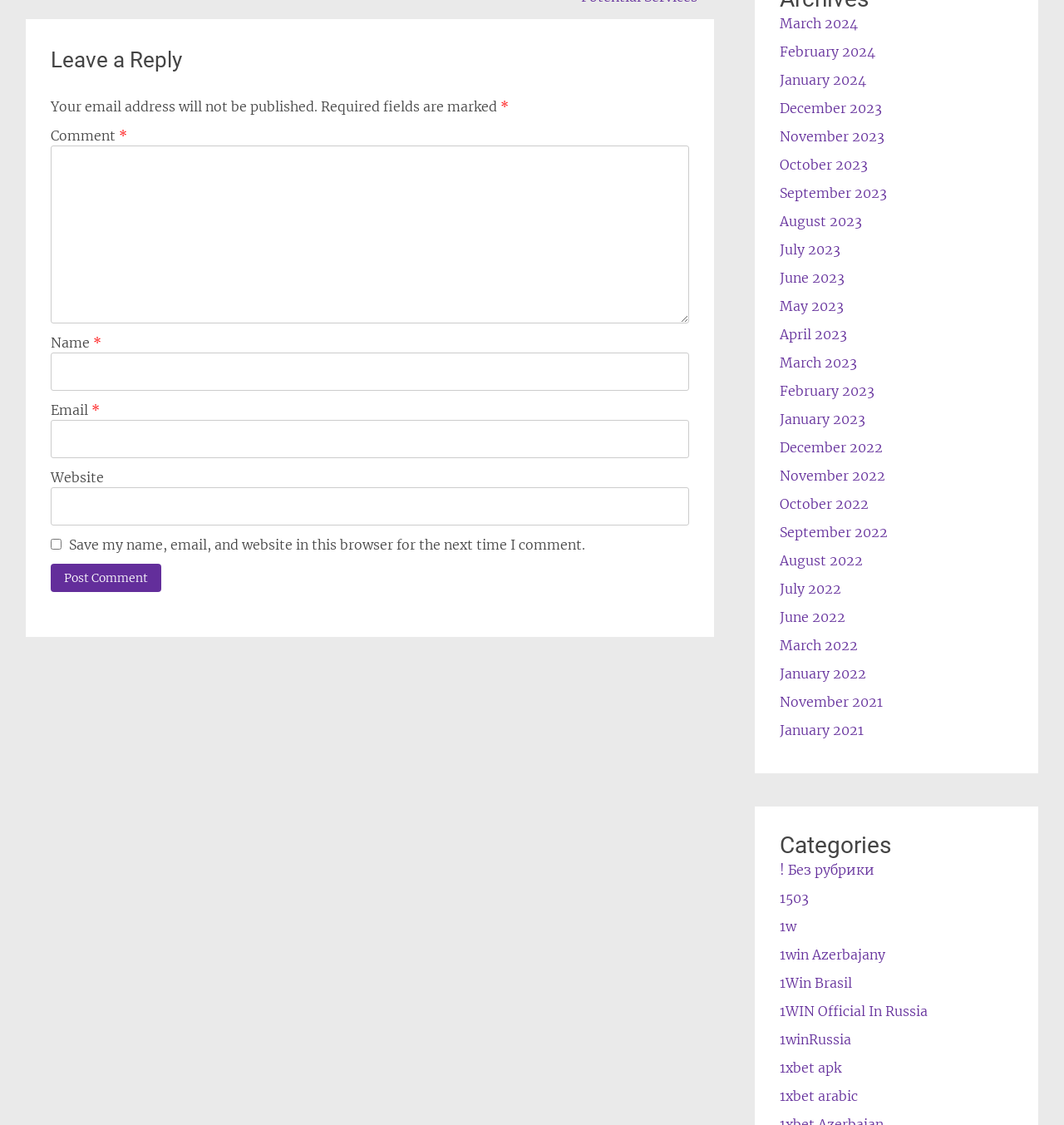Provide a one-word or short-phrase answer to the question:
How many links are there in the webpage?

34